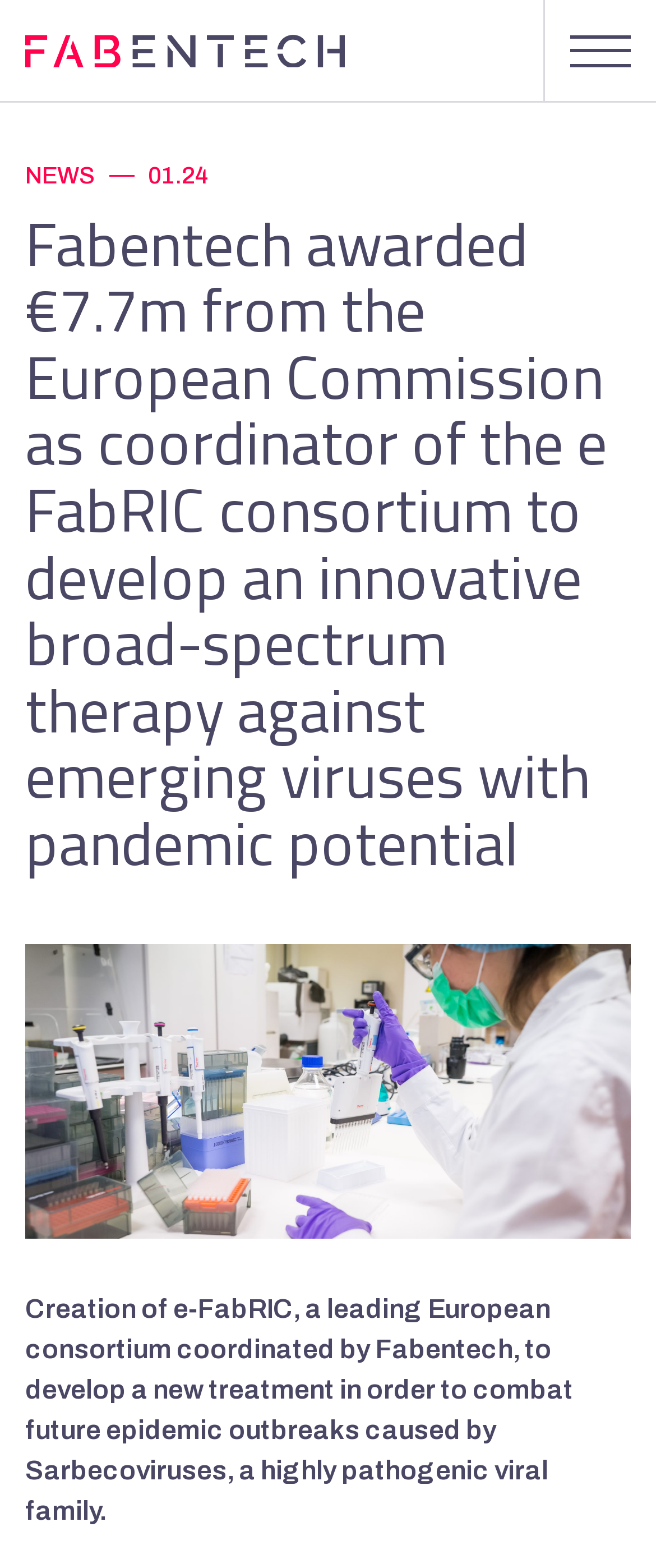What is the date of the news article?
Make sure to answer the question with a detailed and comprehensive explanation.

The date of the news article can be found in the top-right corner of the webpage, where the text '01.24' is written. This indicates that the news article was published on January 24th.